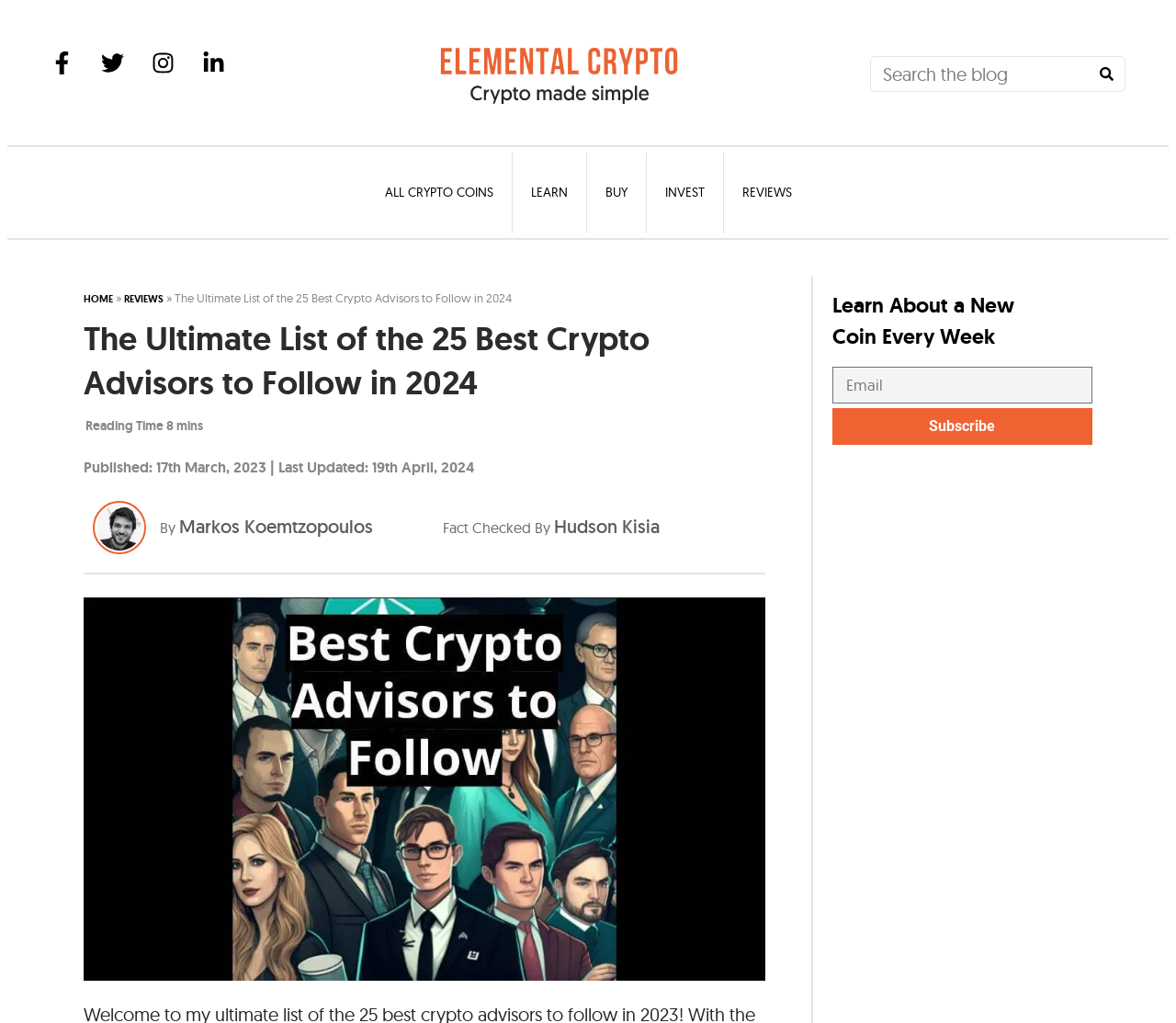Please specify the coordinates of the bounding box for the element that should be clicked to carry out this instruction: "Read reviews". The coordinates must be four float numbers between 0 and 1, formatted as [left, top, right, bottom].

[0.615, 0.148, 0.689, 0.228]